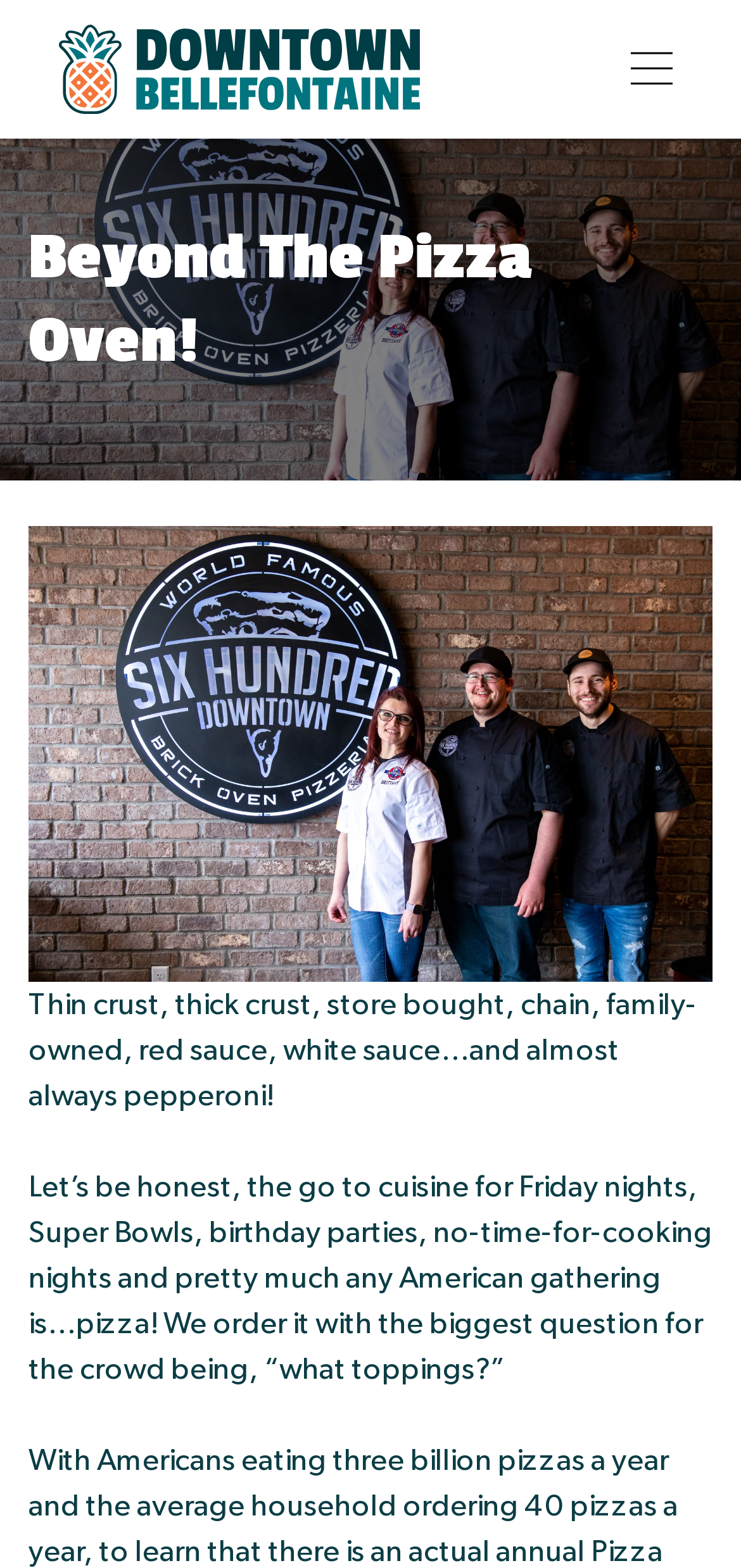What is the name of the pizza place?
Utilize the image to construct a detailed and well-explained answer.

The name of the pizza place can be found in the heading element with a bounding box of [0.038, 0.14, 0.962, 0.244], which is 'Beyond The Pizza Oven!'.